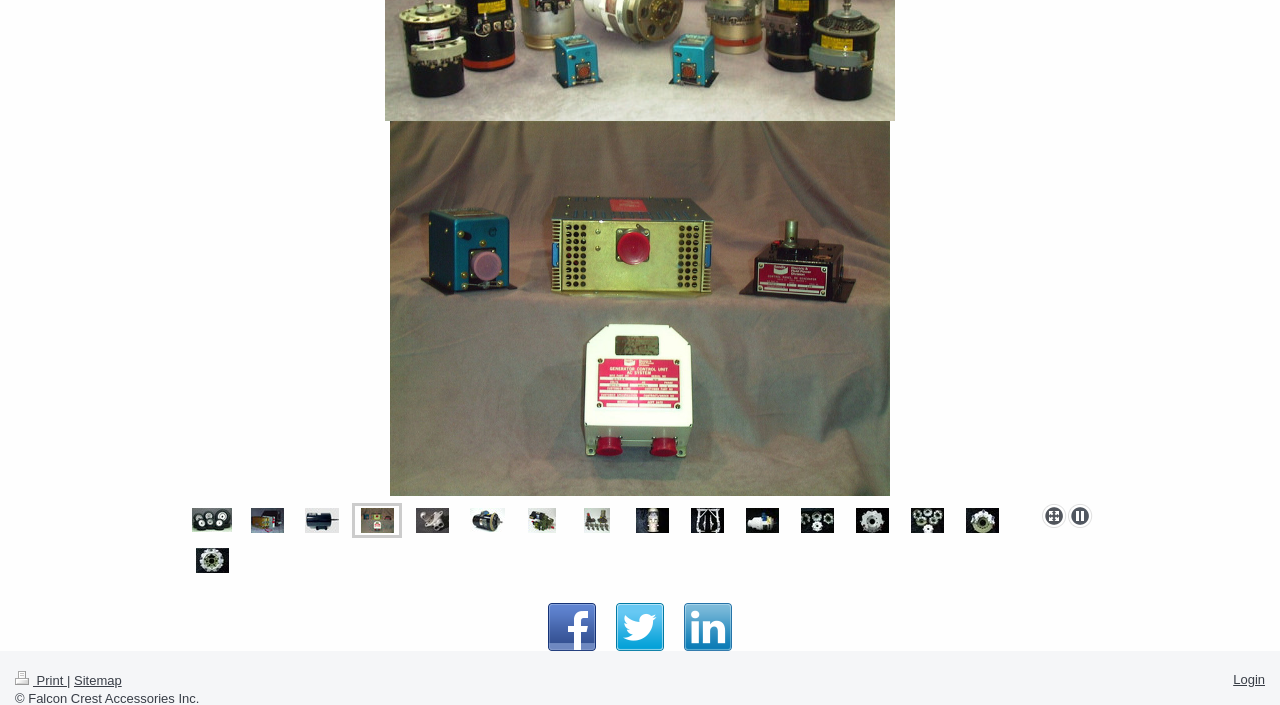Locate the bounding box coordinates of the segment that needs to be clicked to meet this instruction: "Follow SIPRI on Twitter".

None